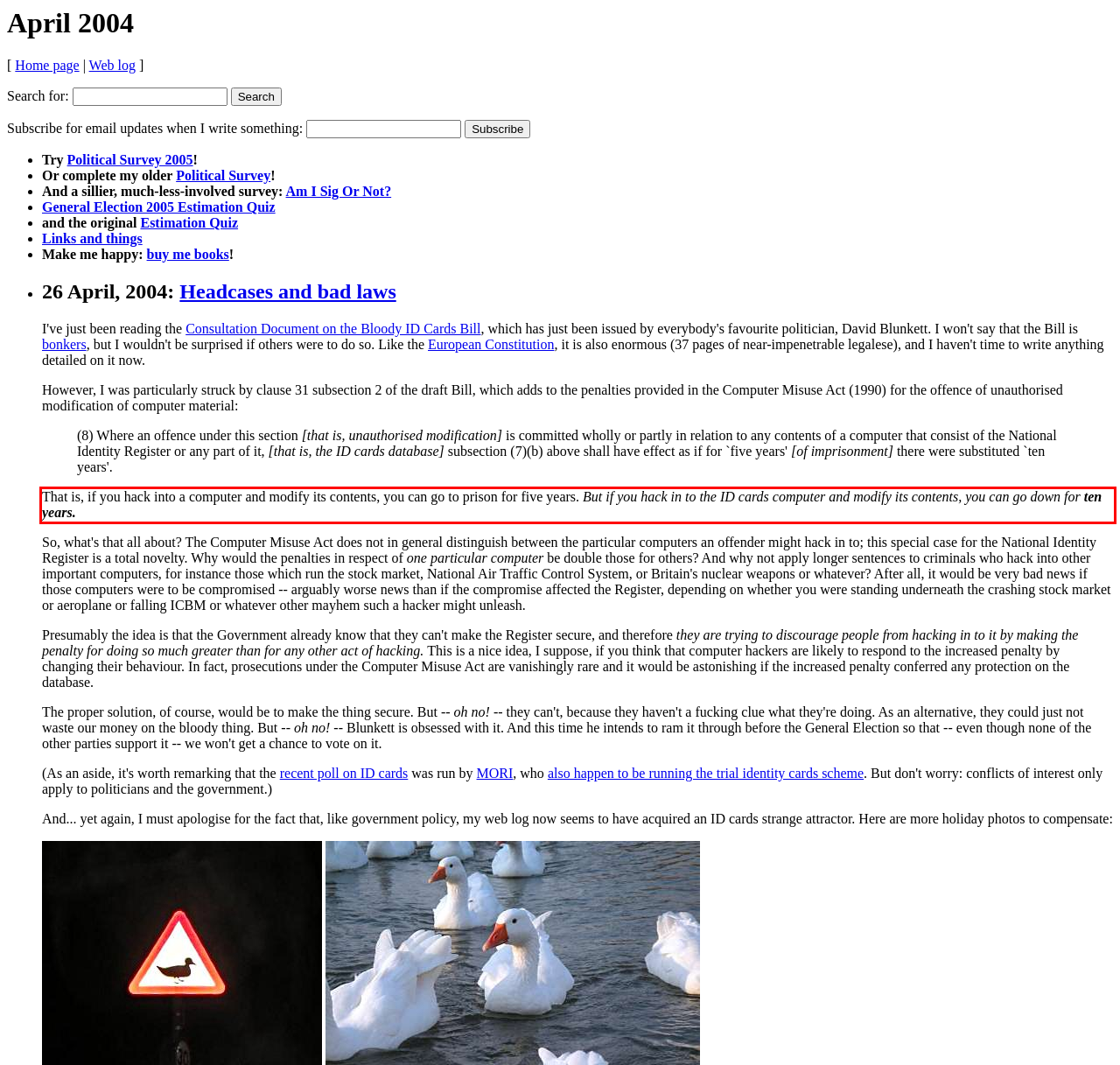From the provided screenshot, extract the text content that is enclosed within the red bounding box.

That is, if you hack into a computer and modify its contents, you can go to prison for five years. But if you hack in to the ID cards computer and modify its contents, you can go down for ten years.